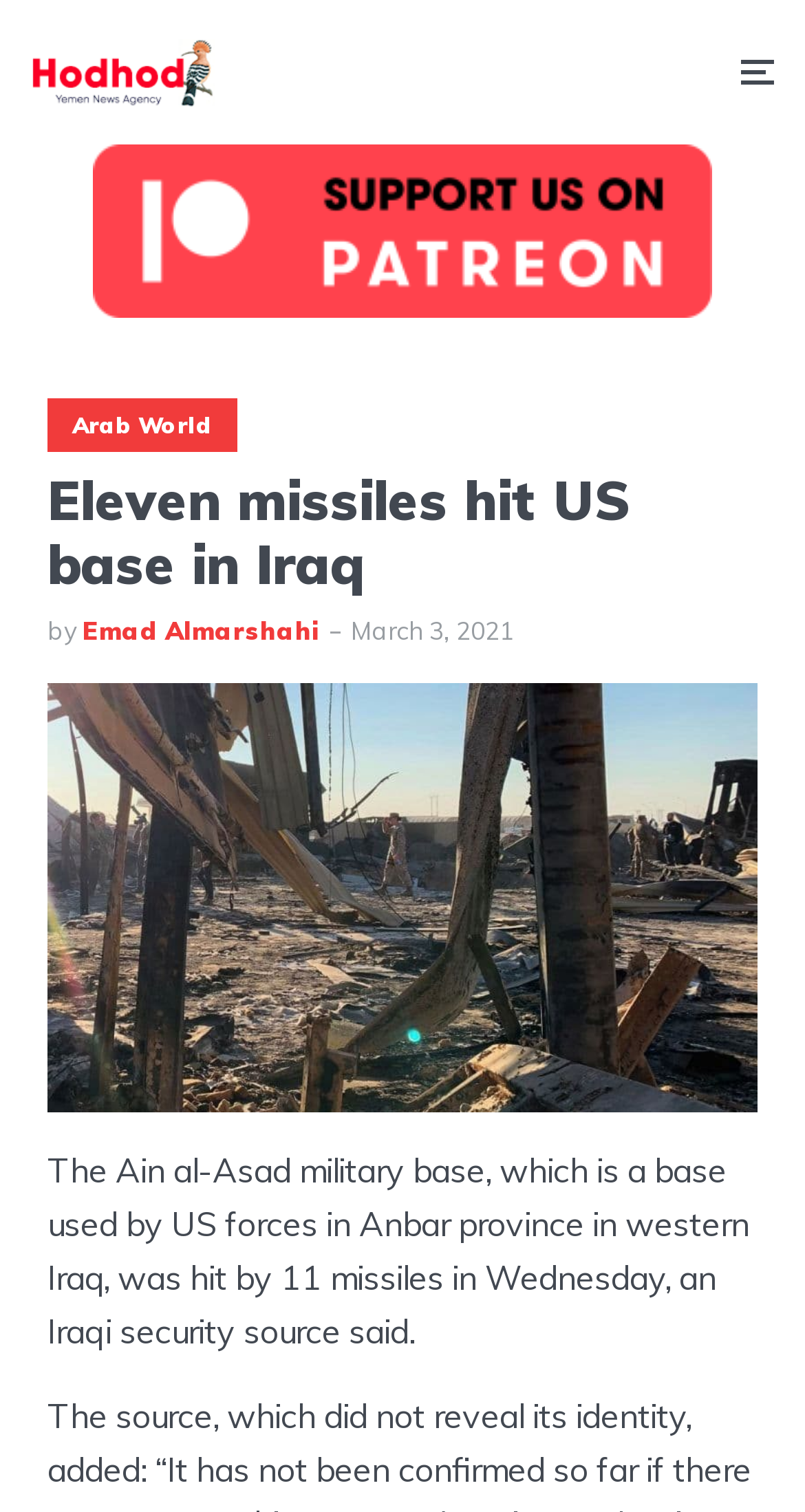Identify and extract the main heading from the webpage.

Eleven missiles hit US base in Iraq